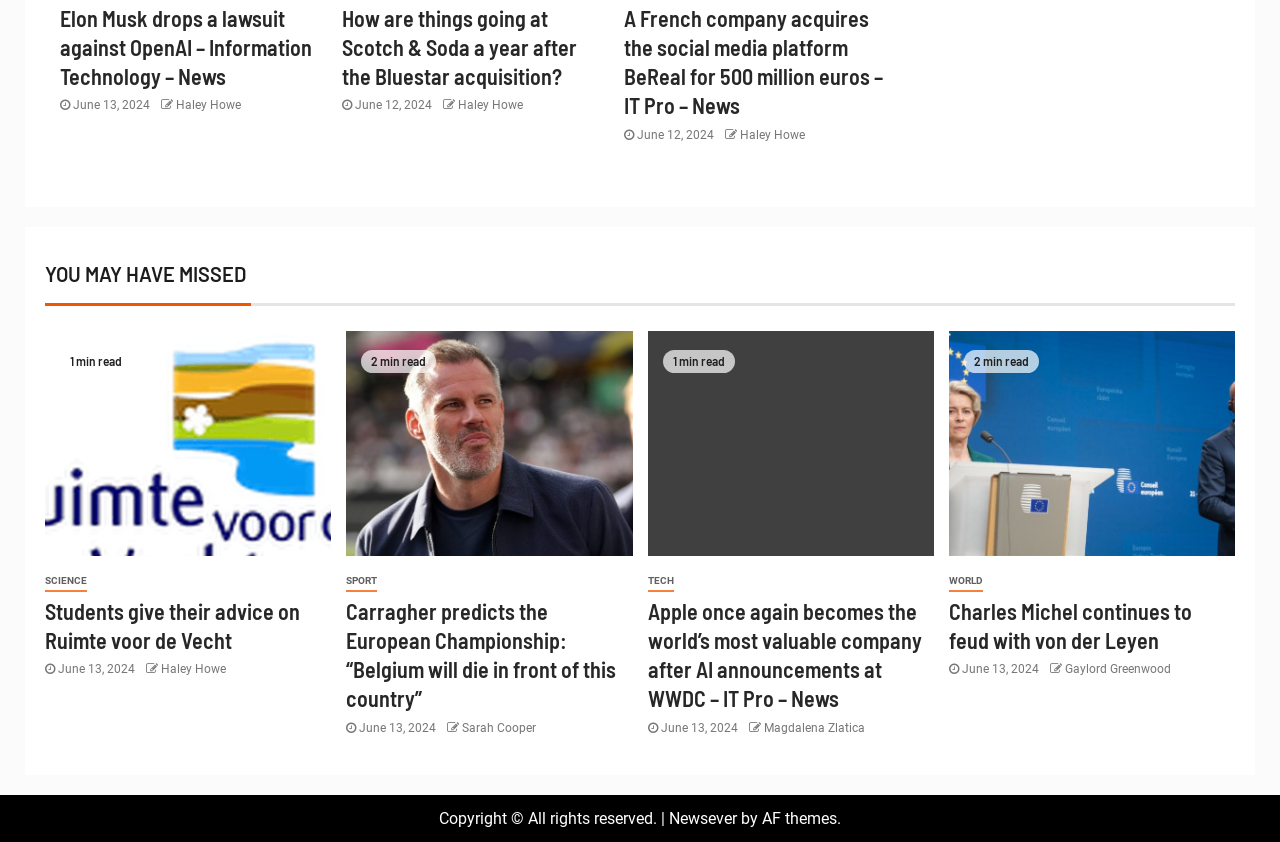Please find the bounding box coordinates (top-left x, top-left y, bottom-right x, bottom-right y) in the screenshot for the UI element described as follows: World

[0.741, 0.678, 0.768, 0.703]